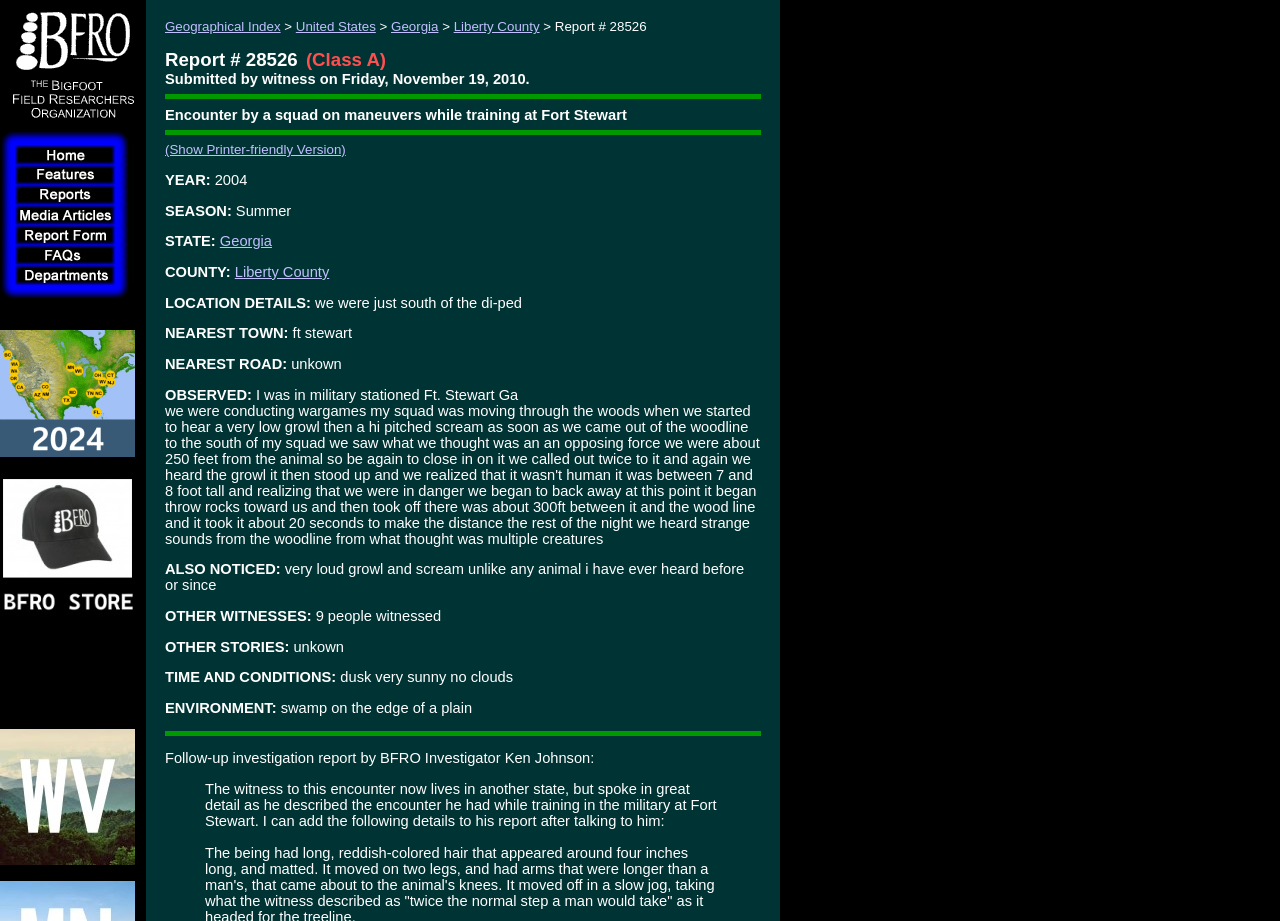Given the element description: "(Show Printer-friendly Version)", predict the bounding box coordinates of the UI element it refers to, using four float numbers between 0 and 1, i.e., [left, top, right, bottom].

[0.129, 0.155, 0.27, 0.171]